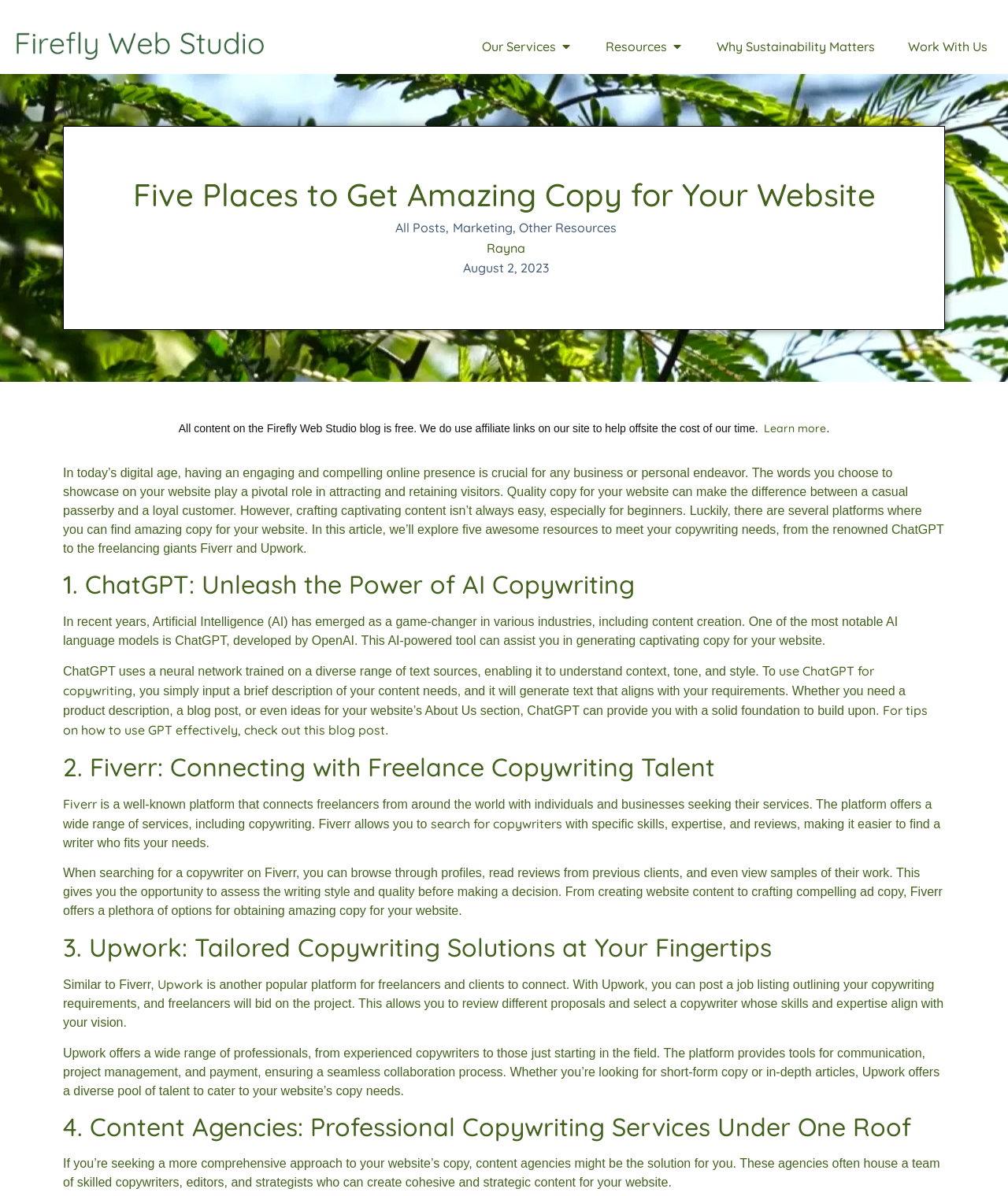Based on the image, please elaborate on the answer to the following question:
What is the benefit of using Upwork?

I inferred the answer by reading the section '3. Upwork: Tailored Copywriting Solutions at Your Fingertips', which explains that Upwork allows clients to post a job listing and receive proposals from multiple freelancers, enabling them to select a copywriter that fits their needs.